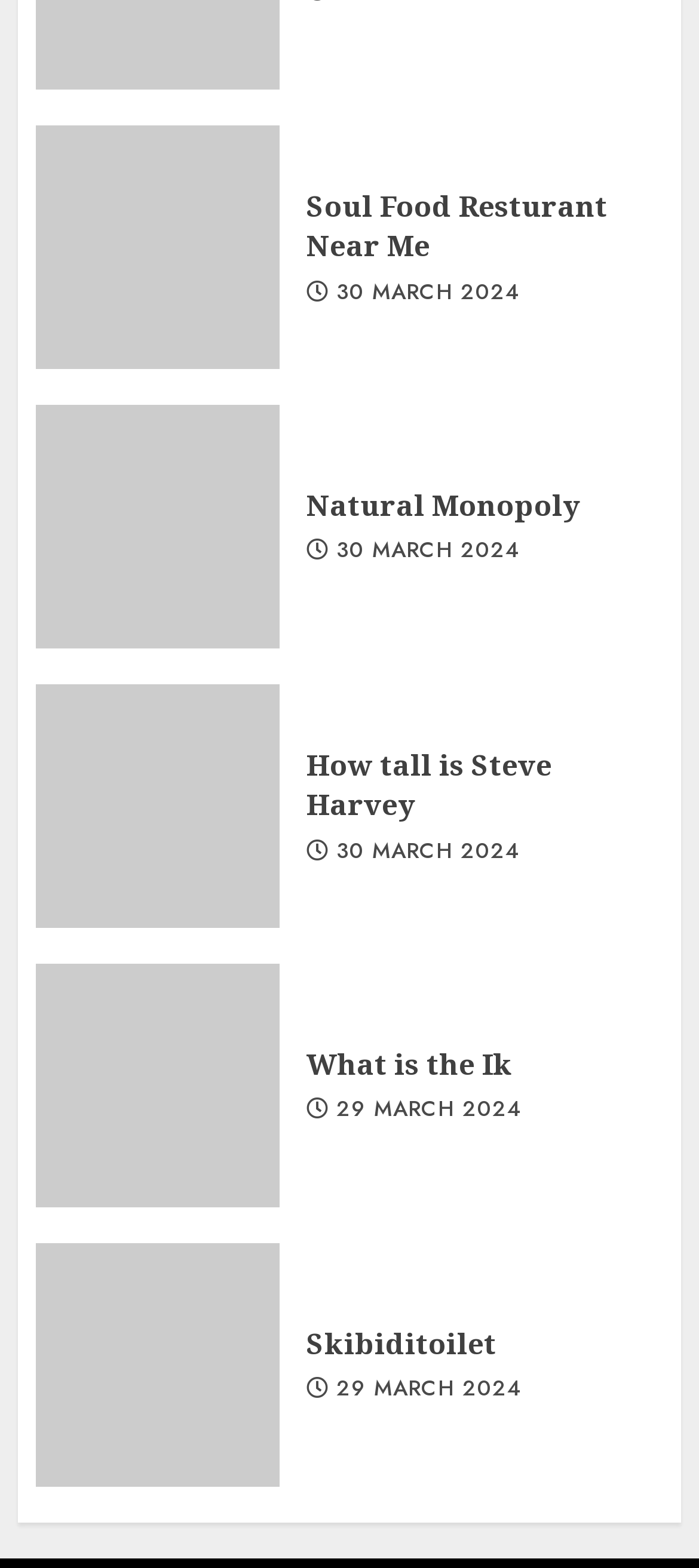Respond to the question below with a single word or phrase:
What is the topic of the third link from the top?

How tall is Steve Harvey